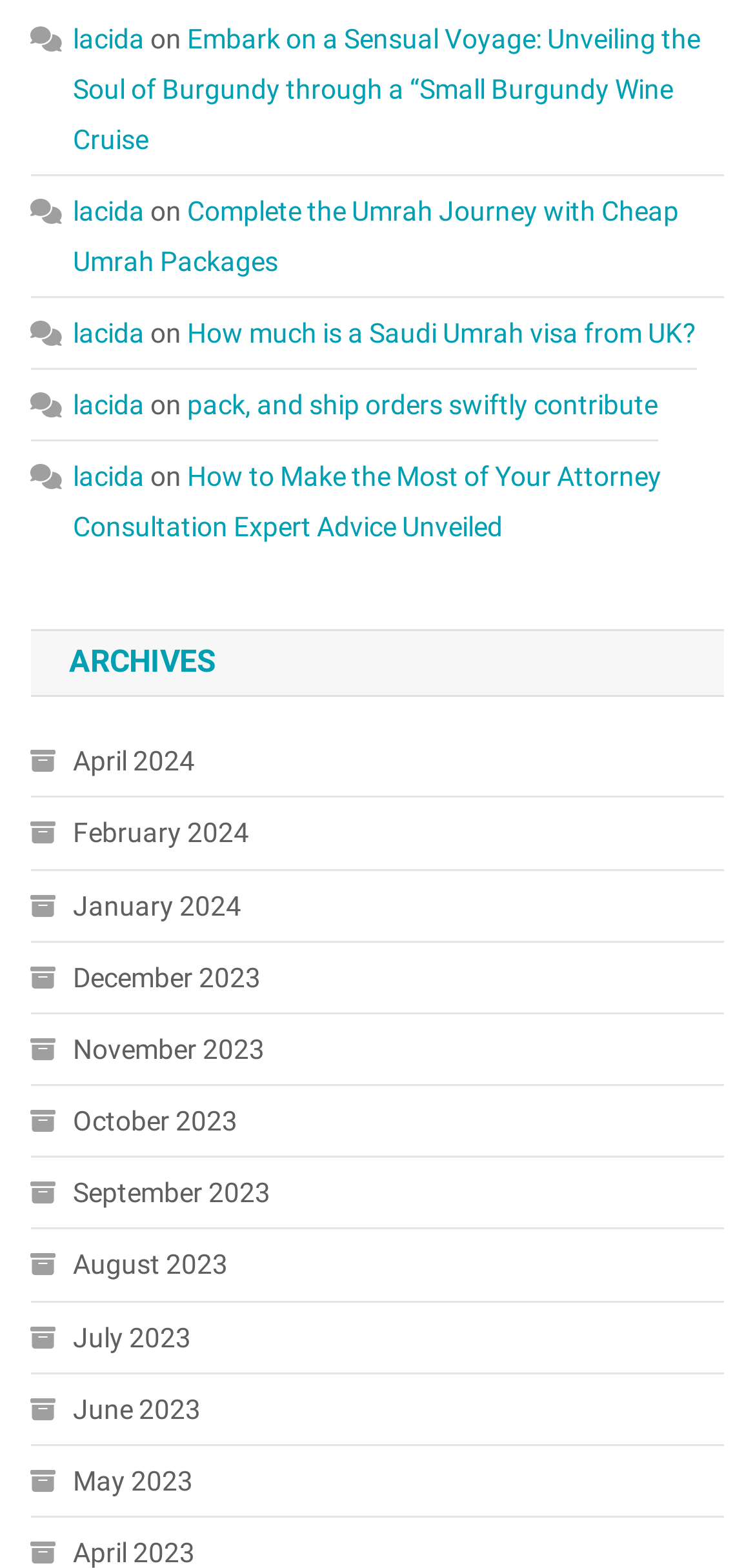What is the latest archive month?
Provide an in-depth and detailed answer to the question.

I looked at the link elements under the 'ARCHIVES' heading element and found the first link element with the text ' April 2024'. This suggests that the latest archive month is April 2024.